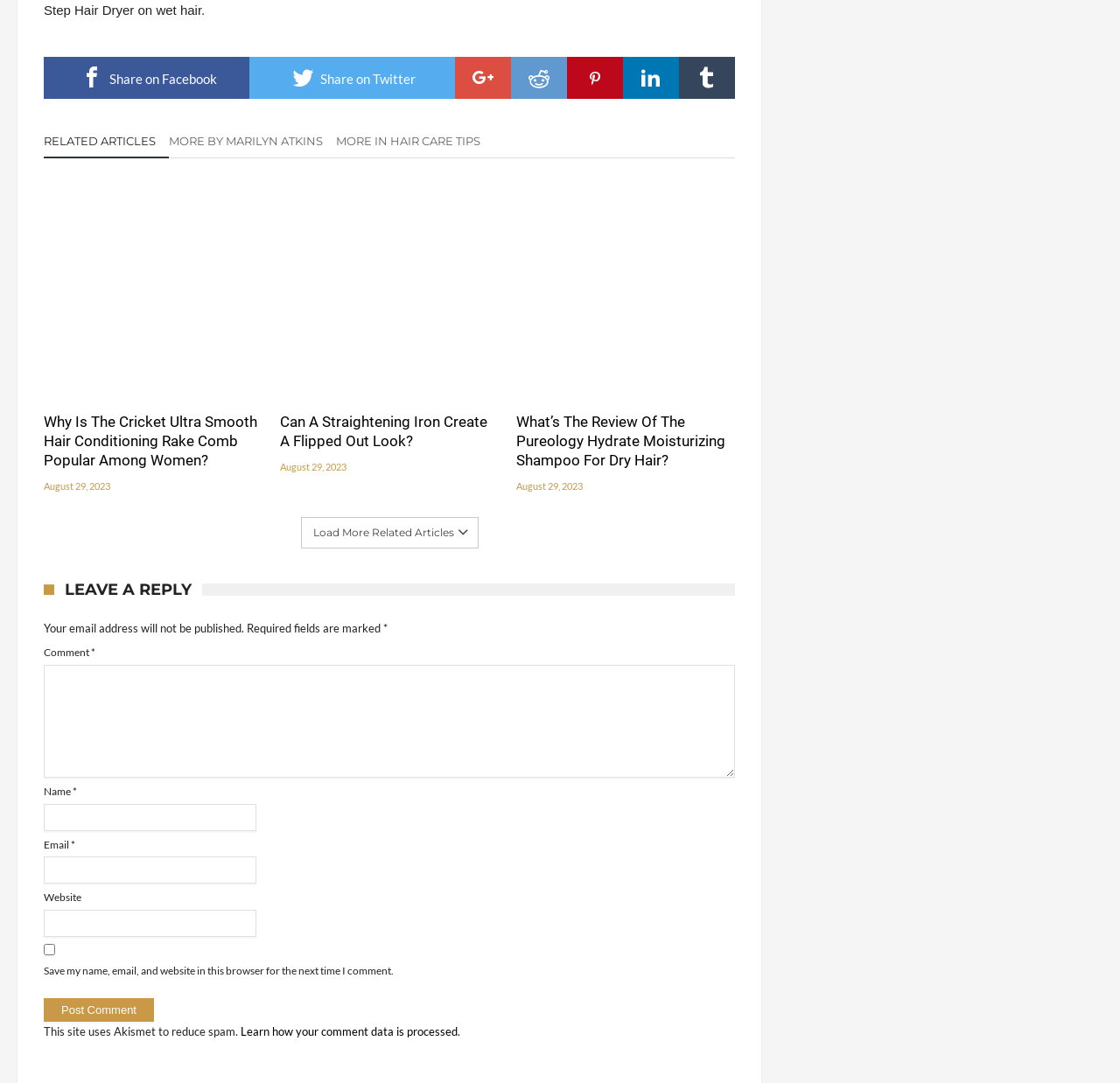Indicate the bounding box coordinates of the element that must be clicked to execute the instruction: "Leave a reply". The coordinates should be given as four float numbers between 0 and 1, i.e., [left, top, right, bottom].

[0.039, 0.539, 0.656, 0.55]